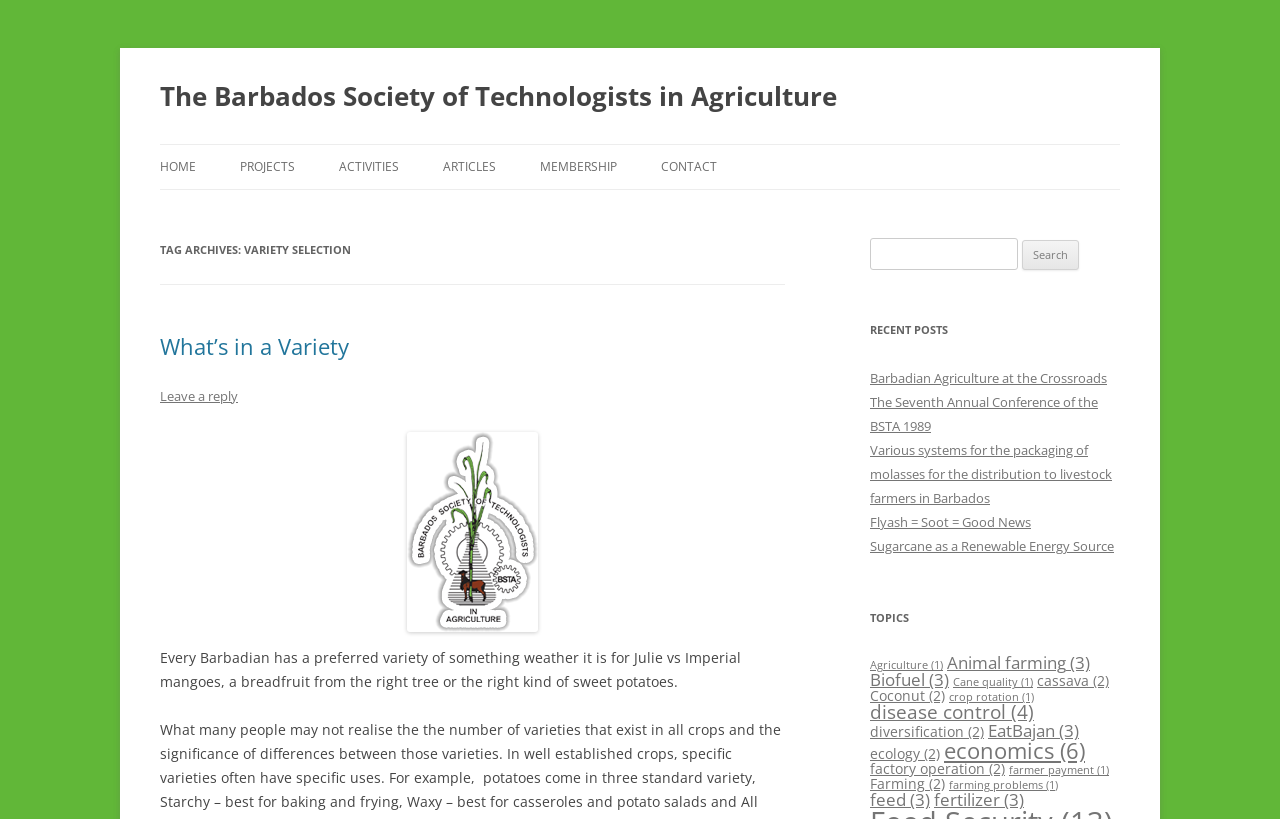Locate the bounding box coordinates of the UI element described by: "parent_node: Search for: name="s"". Provide the coordinates as four float numbers between 0 and 1, formatted as [left, top, right, bottom].

[0.68, 0.291, 0.795, 0.33]